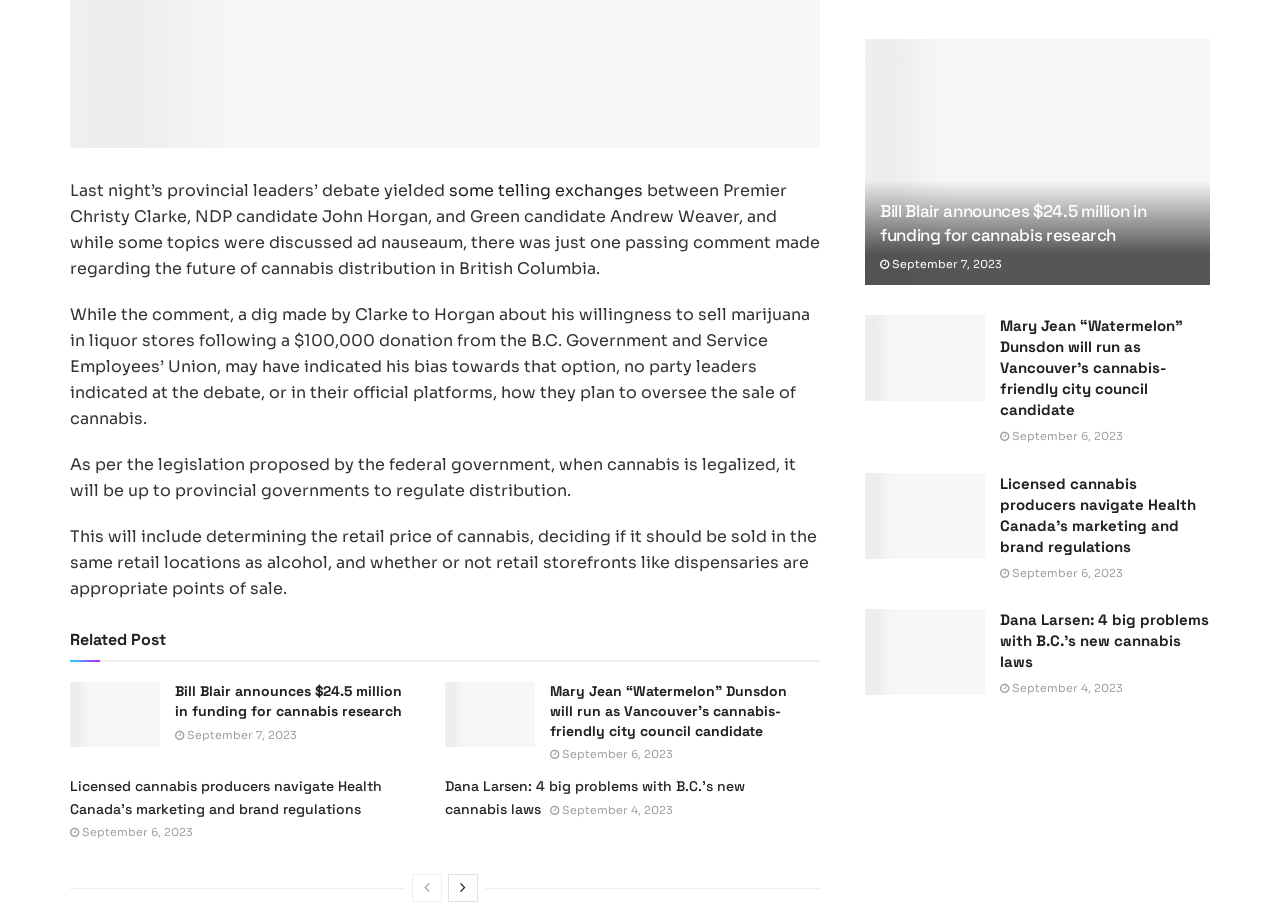Using the provided element description, identify the bounding box coordinates as (top-left x, top-left y, bottom-right x, bottom-right y). Ensure all values are between 0 and 1. Description: title="Previous"

[0.322, 0.962, 0.345, 0.993]